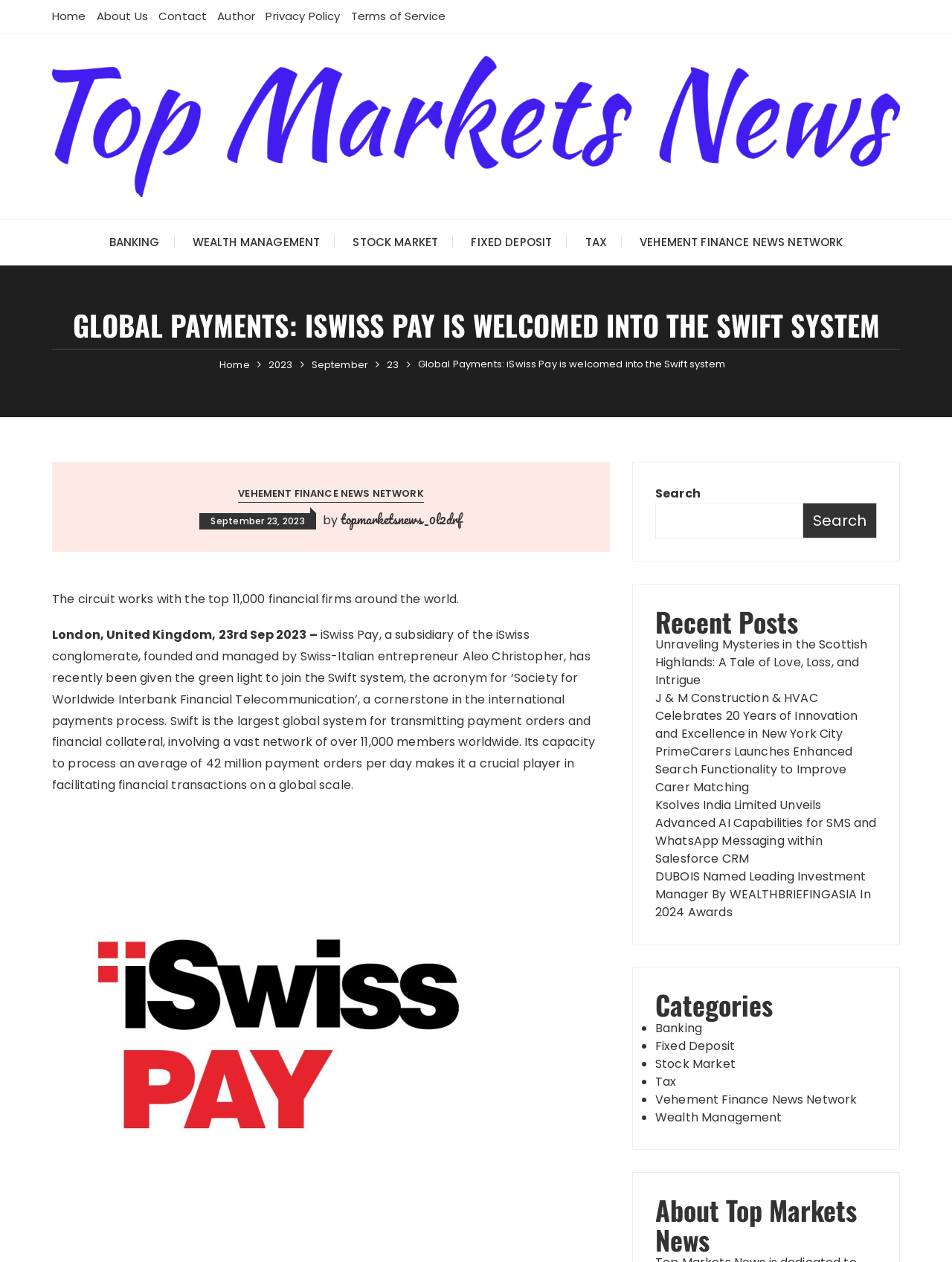With reference to the image, please provide a detailed answer to the following question: What is the name of the entrepreneur who founded iSwiss Pay?

I found the answer in the article text, which states 'iSwiss Pay, a subsidiary of the iSwiss conglomerate, founded and managed by Swiss-Italian entrepreneur Aleo Christopher, has recently been given the green light to join the Swift system...'